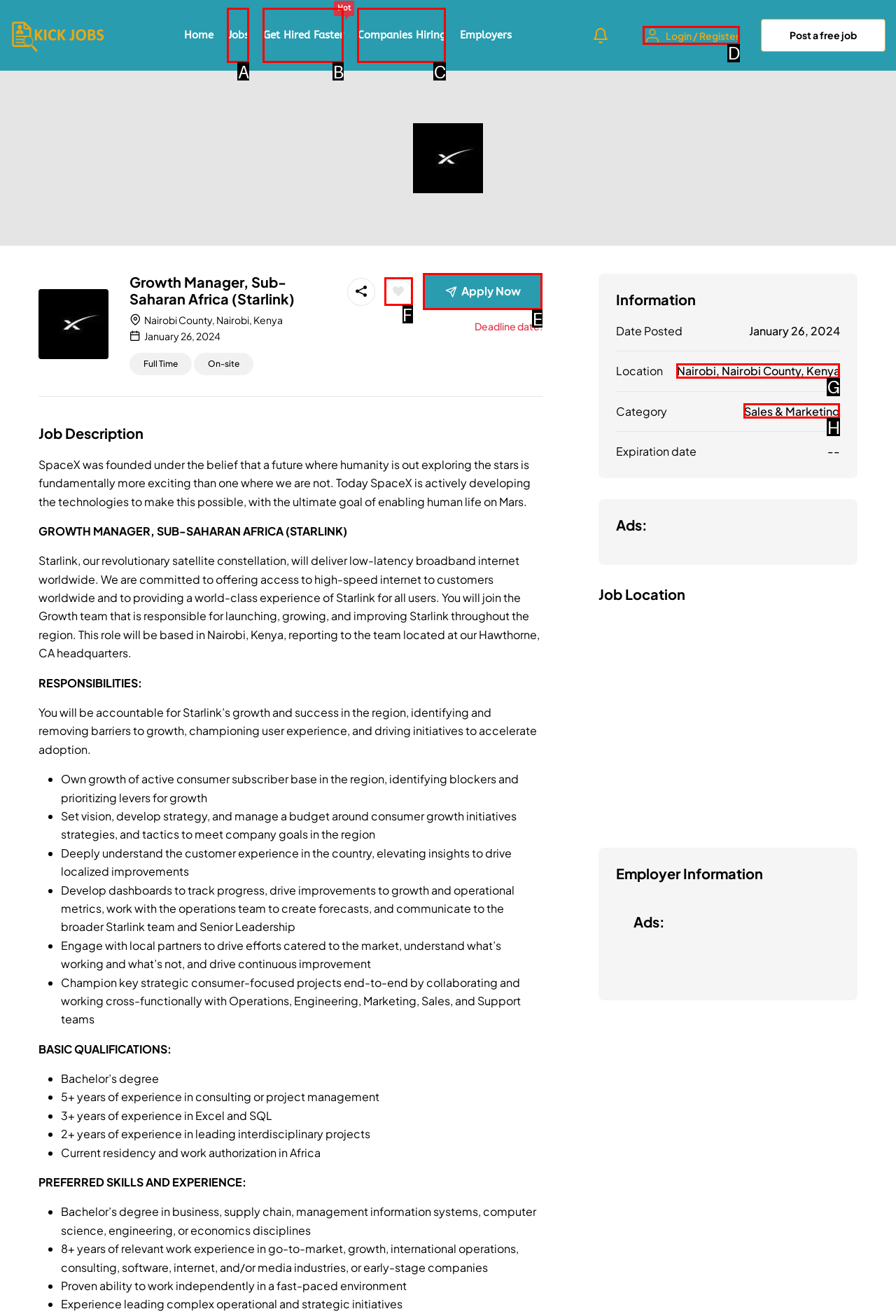Which UI element matches this description: Companies Hiring?
Reply with the letter of the correct option directly.

C